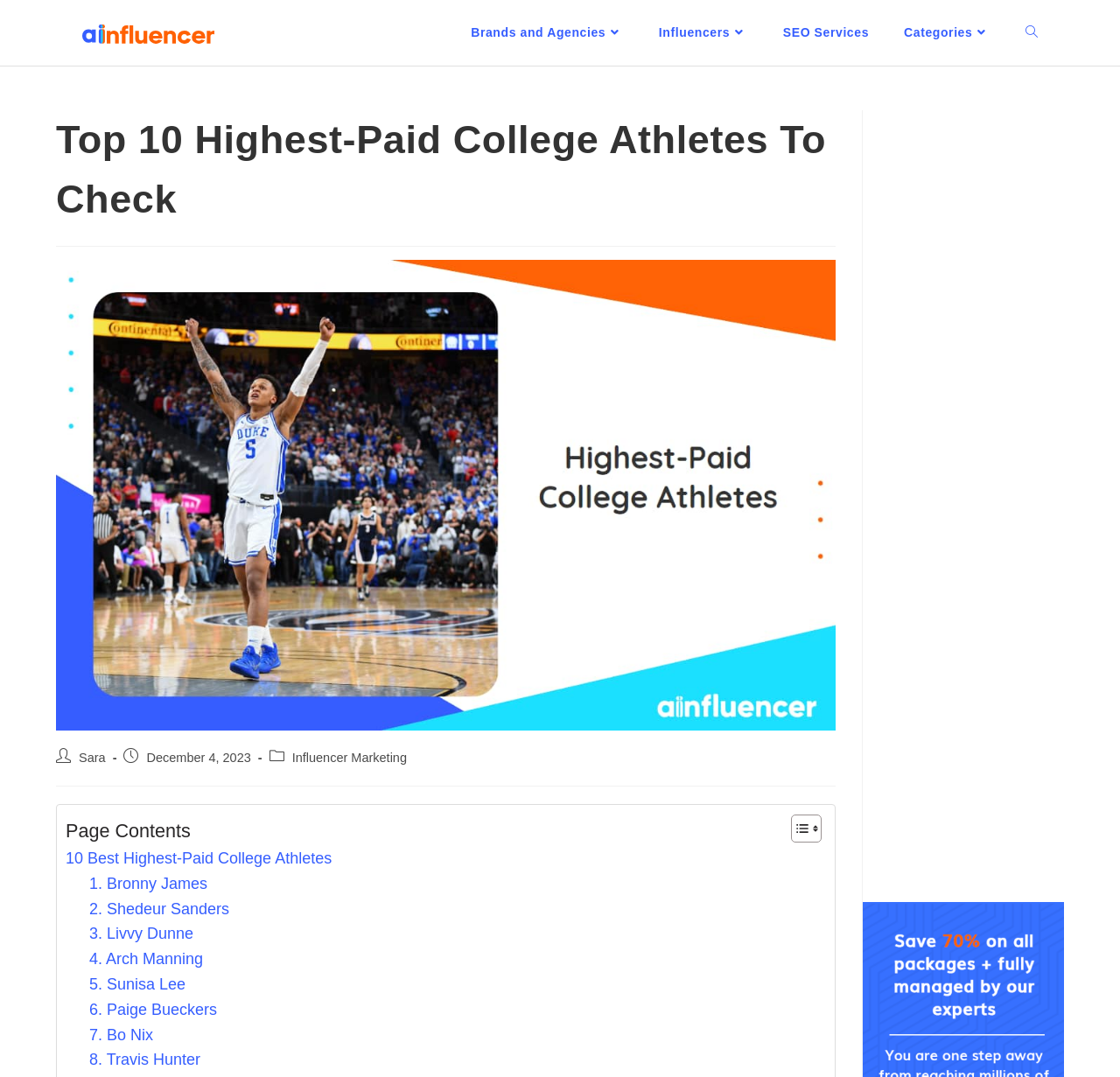What is the date mentioned on the webpage? Observe the screenshot and provide a one-word or short phrase answer.

December 4, 2023